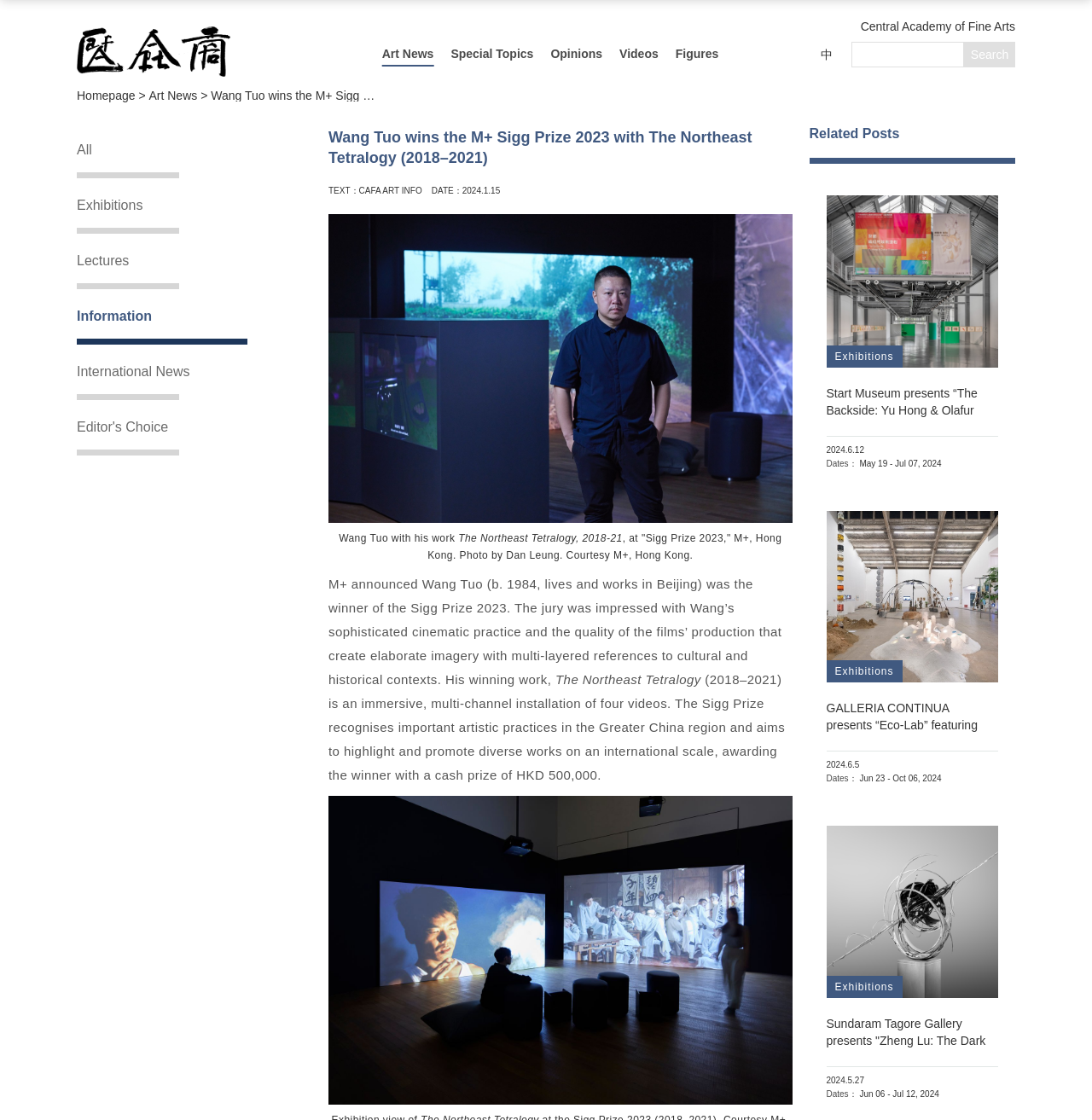Please indicate the bounding box coordinates of the element's region to be clicked to achieve the instruction: "Read about Wang Tuo's winning work". Provide the coordinates as four float numbers between 0 and 1, i.e., [left, top, right, bottom].

[0.301, 0.515, 0.716, 0.613]